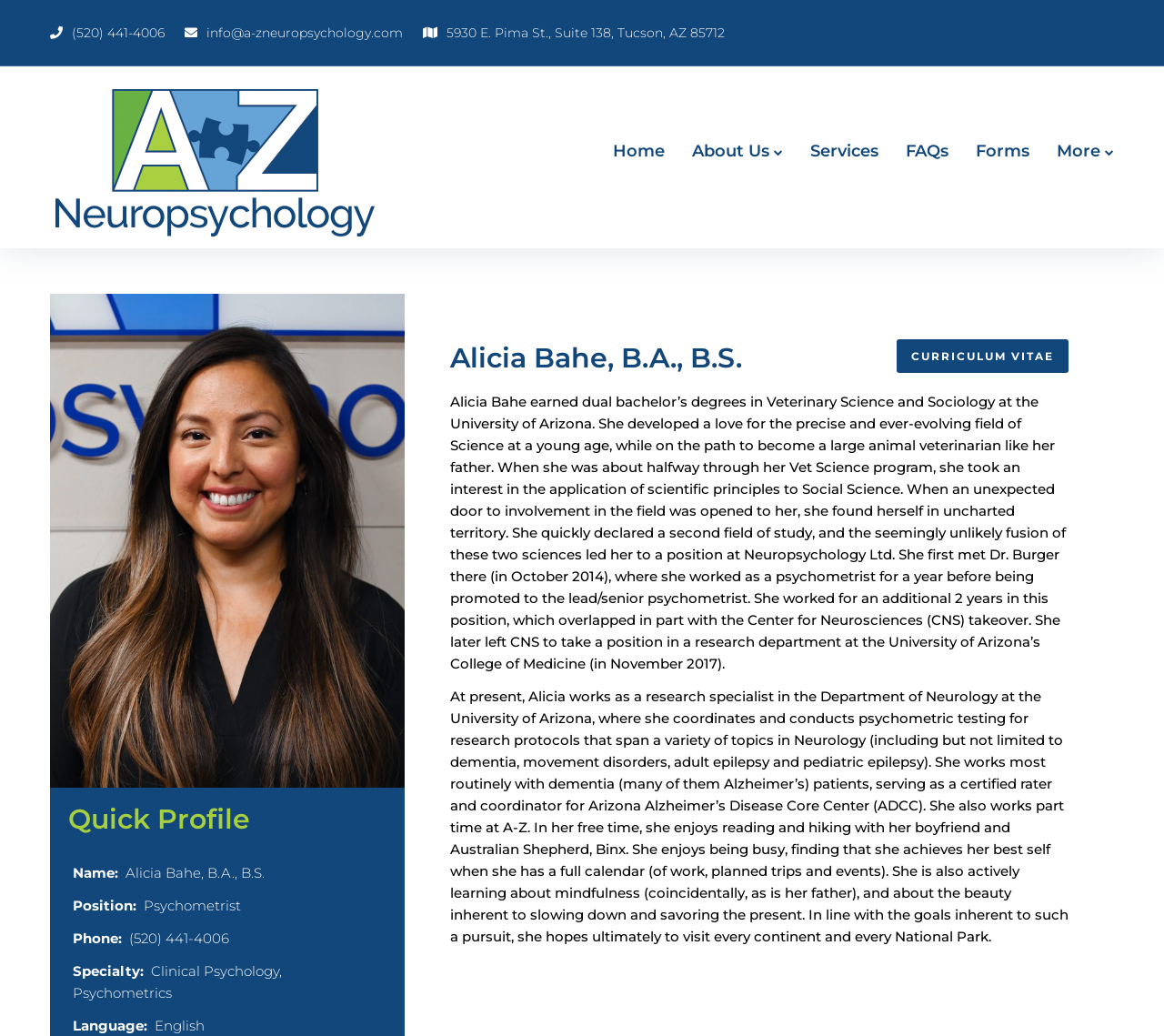Extract the bounding box coordinates of the UI element described by: "Home". The coordinates should include four float numbers ranging from 0 to 1, e.g., [left, top, right, bottom].

[0.527, 0.13, 0.571, 0.164]